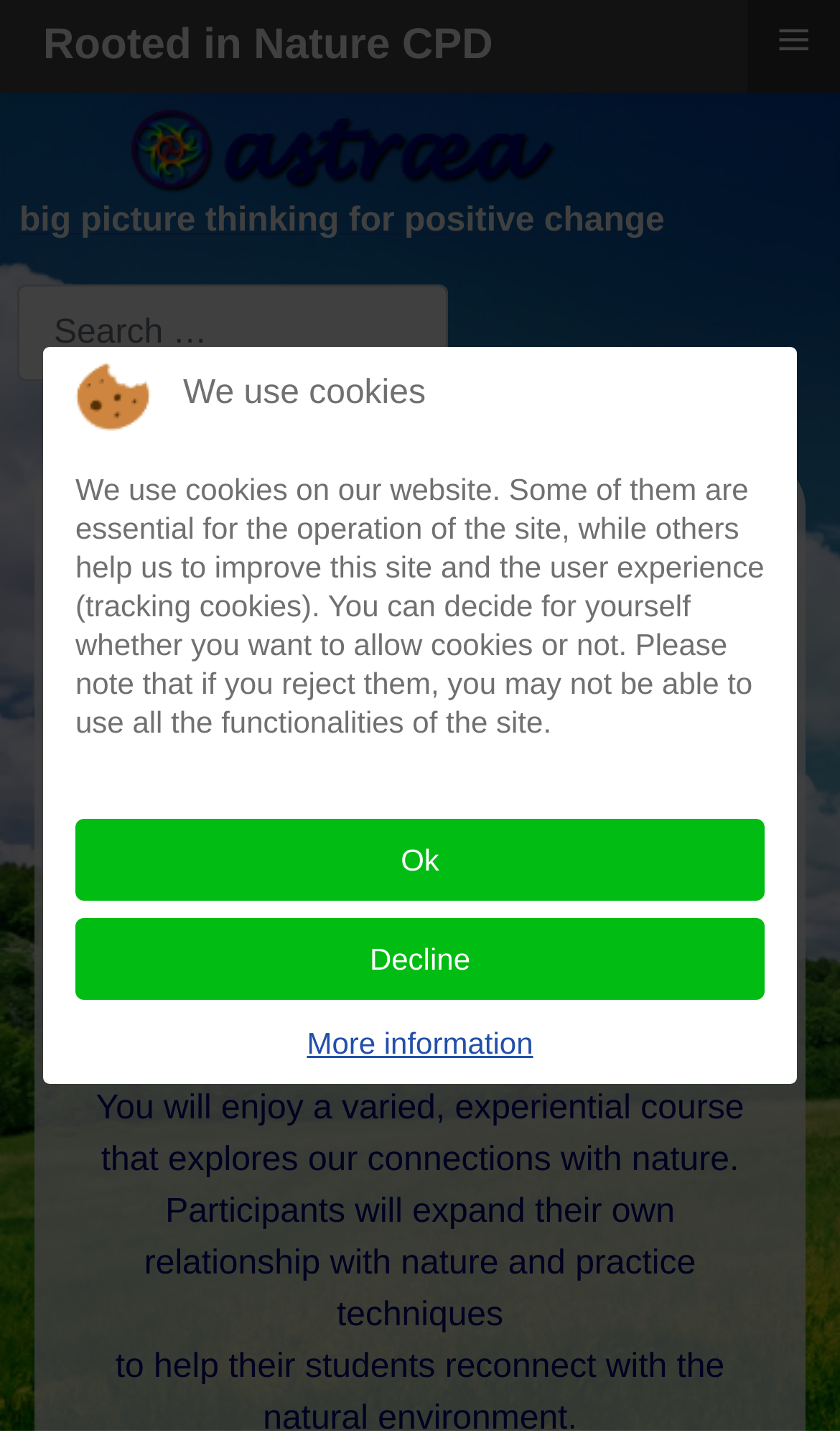Utilize the details in the image to thoroughly answer the following question: What is the image below the heading?

The image below the heading 'Rooted in Nature CPD' is an image with the filename 'cpd2019c', which is located between the heading and the text 'You will enjoy a varied, experiential course that explores our connections with nature'.